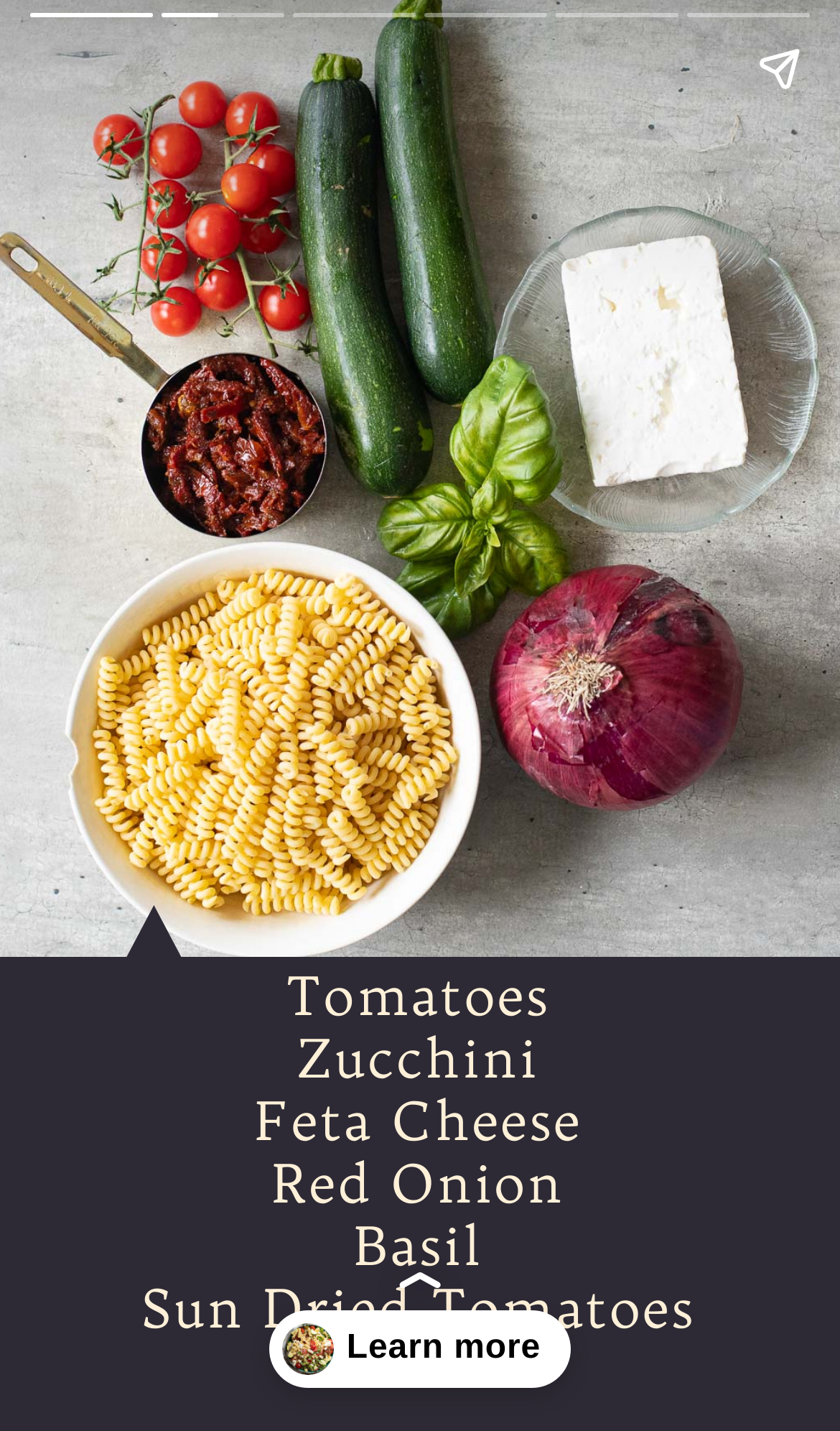How many buttons are there on the webpage?
Observe the image and answer the question with a one-word or short phrase response.

5